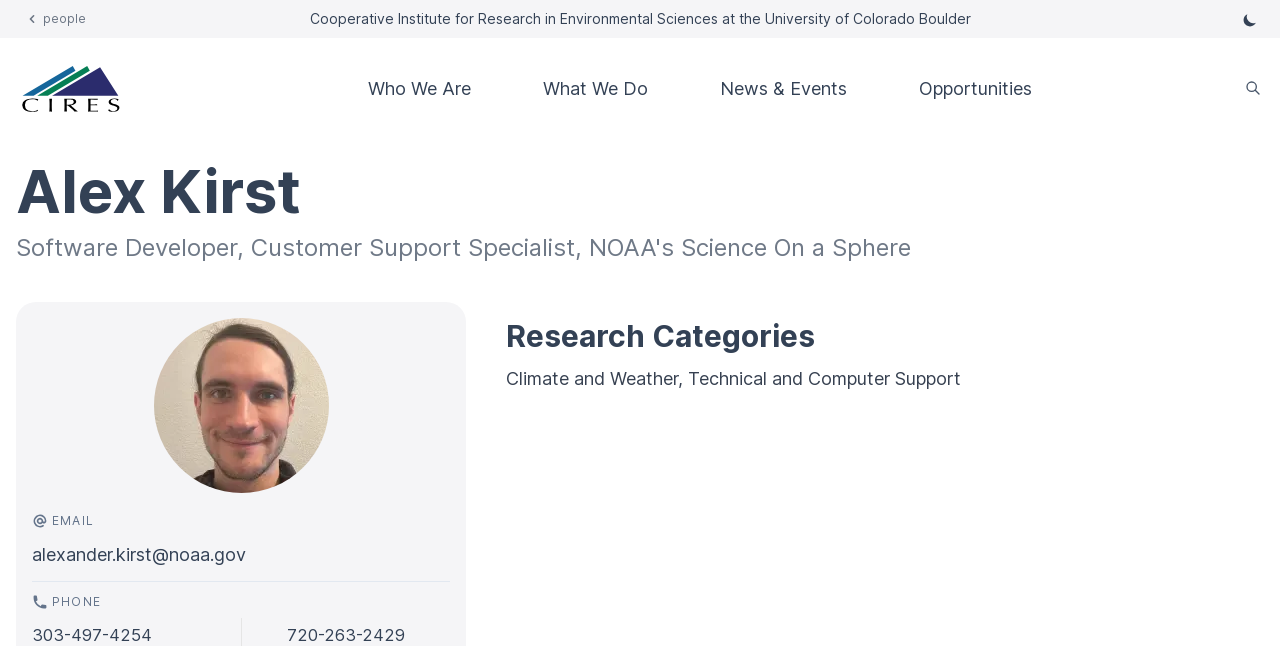Find the bounding box coordinates for the element described here: "aria-label="CIRES Logo"".

[0.012, 0.095, 0.098, 0.181]